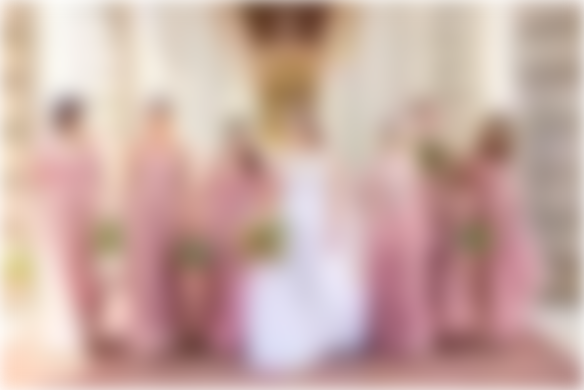Give a one-word or one-phrase response to the question:
What is the bride wearing?

a white gown